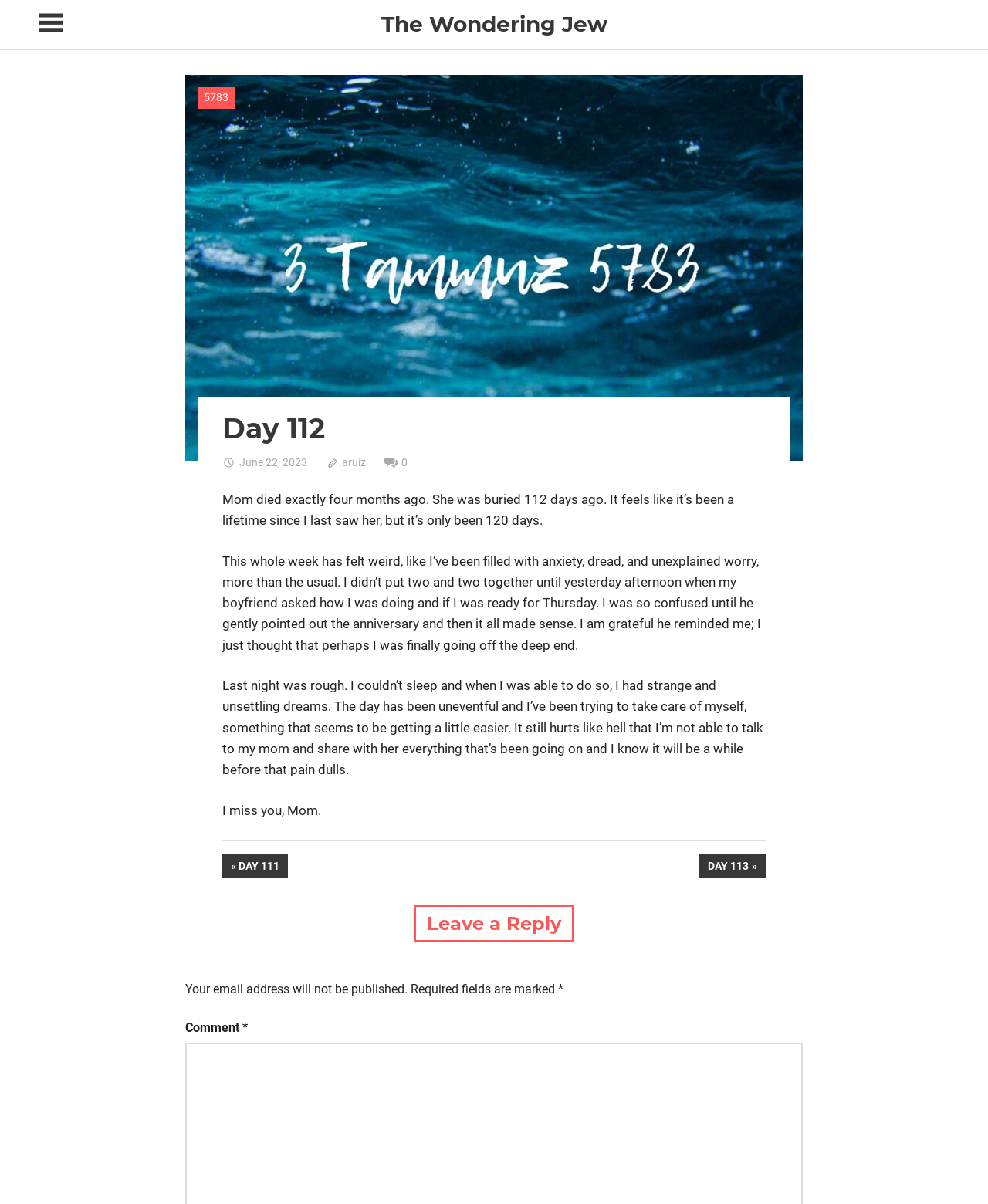Give a detailed account of the webpage.

The webpage is a personal blog post titled "Day 112 – The Wondering Jew". At the top left corner, there is a button to toggle the sidebar navigation menu. Next to it, there is a link to the blog's title, "The Wondering Jew", followed by a brief description of the blog, "The musings of a Hispanic-Filipino Jew-by-Choice".

The main content of the blog post is an article that takes up most of the page. It starts with a link to the date "5783" and a header that reads "Day 112". Below the header, there are three links: one to the date "June 22, 2023", another to the author's name "aruiz", and a third to a comment count "0".

The blog post itself is a personal reflection on the author's feelings four months after their mother's passing. The text is divided into four paragraphs, each describing the author's emotional state and struggles. The paragraphs are followed by a footer section that contains a post navigation menu with links to the previous and next posts.

At the bottom of the page, there is a section for leaving a reply, with a heading "Leave a Reply" and a brief note about email addresses not being published. There are also some required fields marked with an asterisk, and a comment box labeled "Comment".